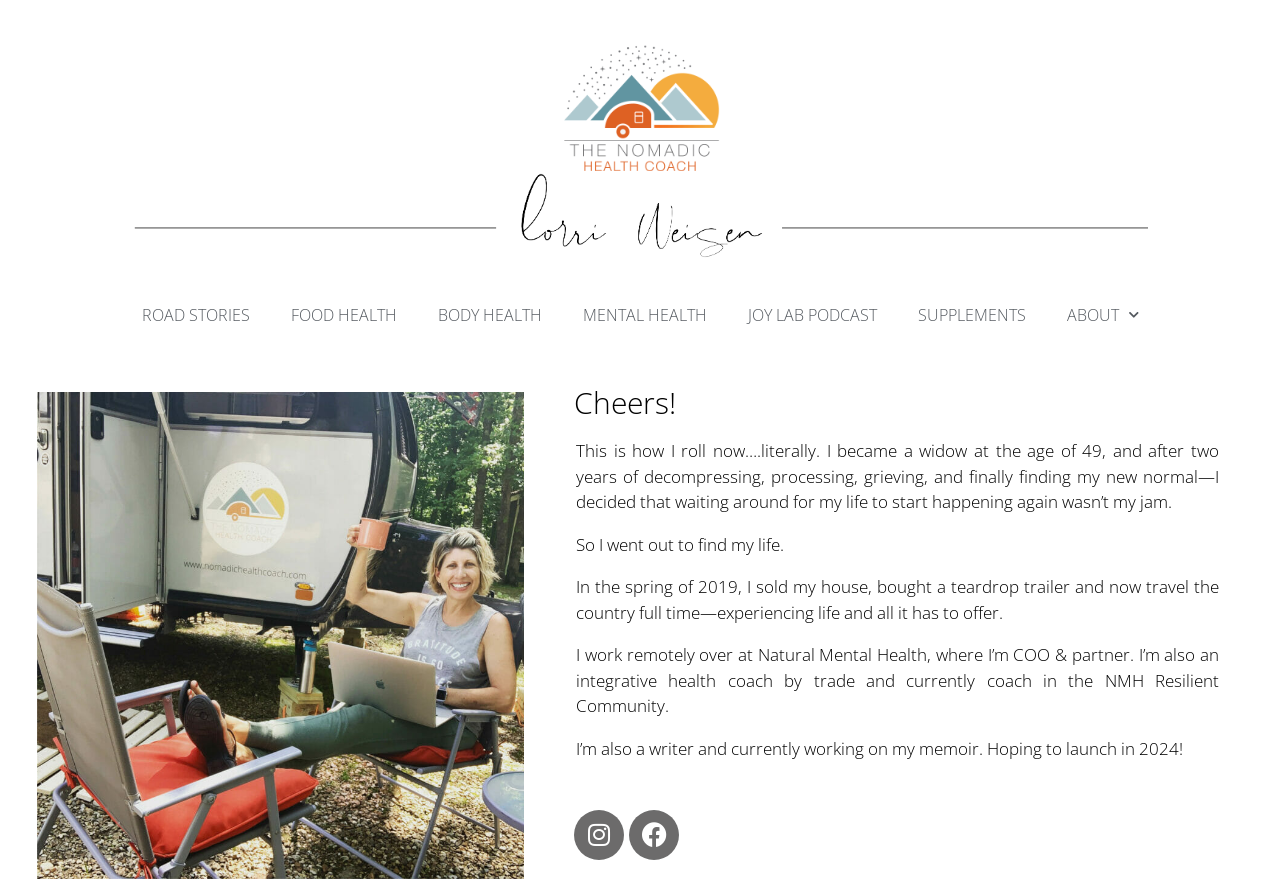Locate the bounding box coordinates of the element I should click to achieve the following instruction: "Search InTrans".

None